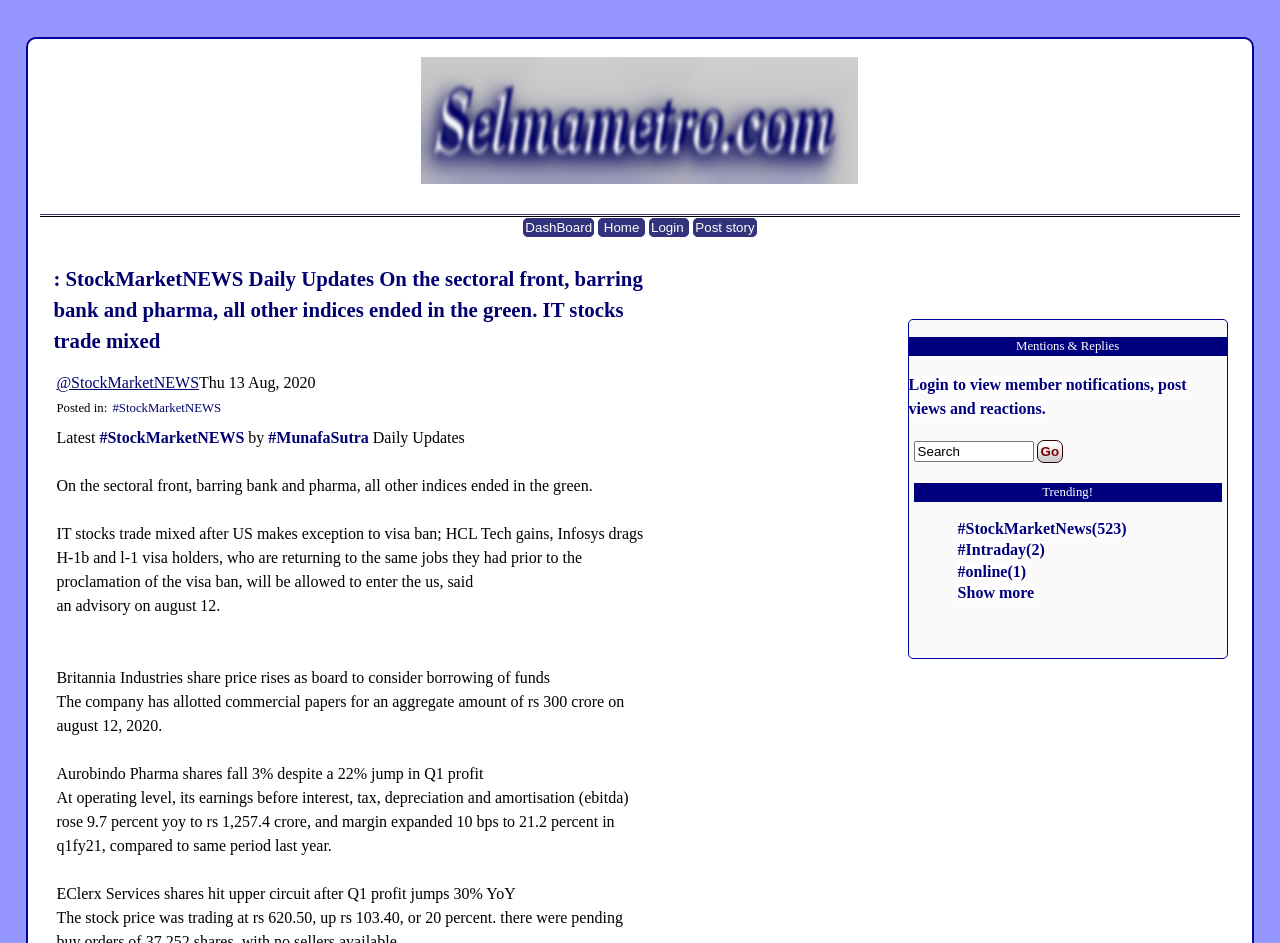Please mark the clickable region by giving the bounding box coordinates needed to complete this instruction: "Read the 'Amazing Stories For Bedtime' article".

None